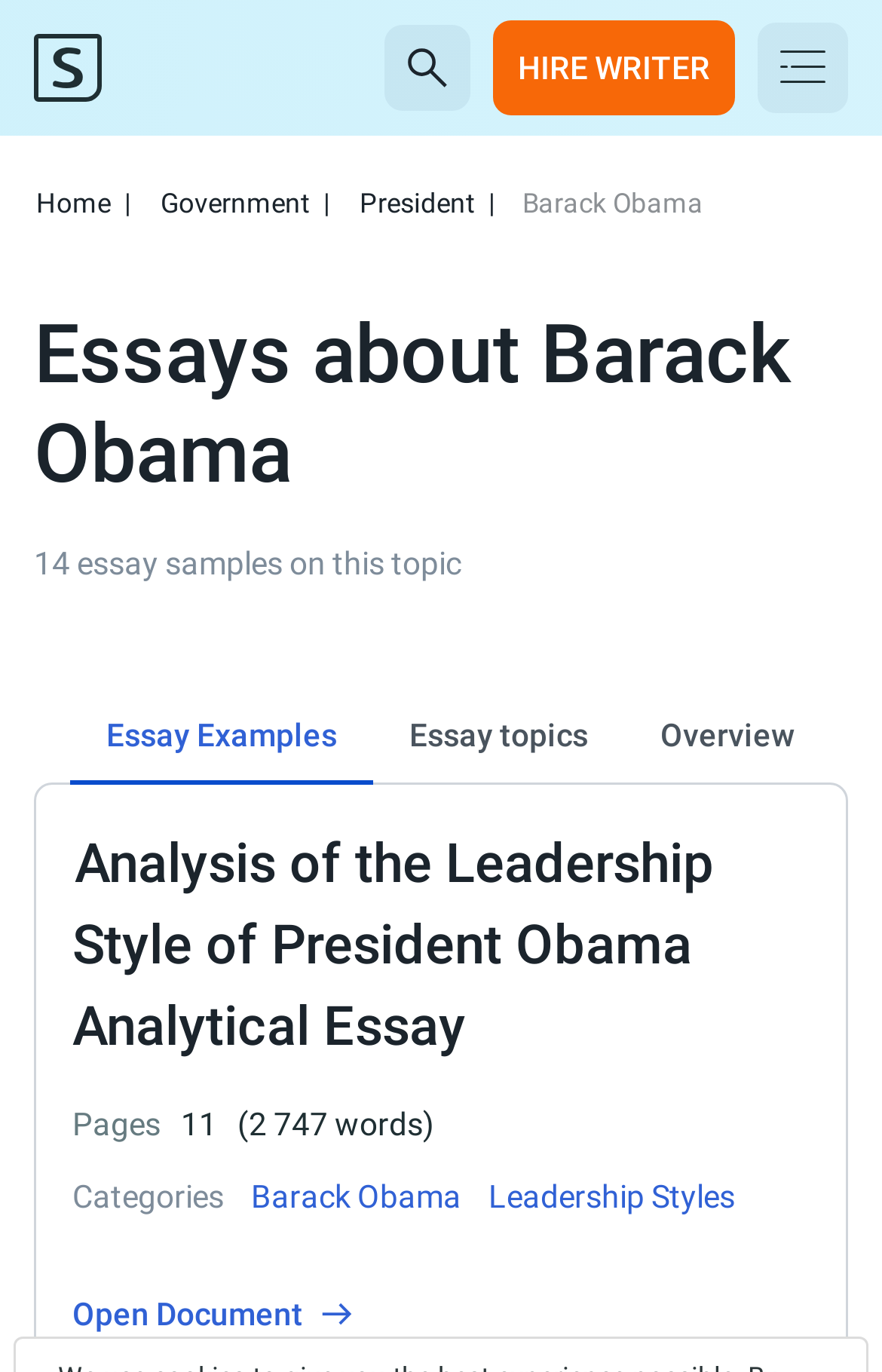Describe every aspect of the webpage in a detailed manner.

This webpage is about Barack Obama essays and research papers. At the top left corner, there is a logo image, accompanied by a search button with a magnifying glass icon. To the right of the search button, there is a "HIRE WRITER" button. On the top right corner, there is a menu button with three horizontal lines.

Below the top navigation bar, there is a header section with links to "Home", "Government", and "President" categories. The title "Barack Obama" is prominently displayed, followed by two headings: "Essays about Barack Obama" and "14 essay samples on this topic".

The main content area is divided into three sections: "Essay Examples", "Essay topics", and "Overview". Below these sections, there is a list of essay samples, with the first one being "Analysis of the Leadership Style of President Obama Analytical Essay". Each essay sample has a link to the full essay, along with information about the number of pages and words.

At the bottom of the page, there is a footer section with a "Categories" section that lists "Barack Obama" and "Leadership Styles" as categories. There is also an "Open Document" button with an icon.